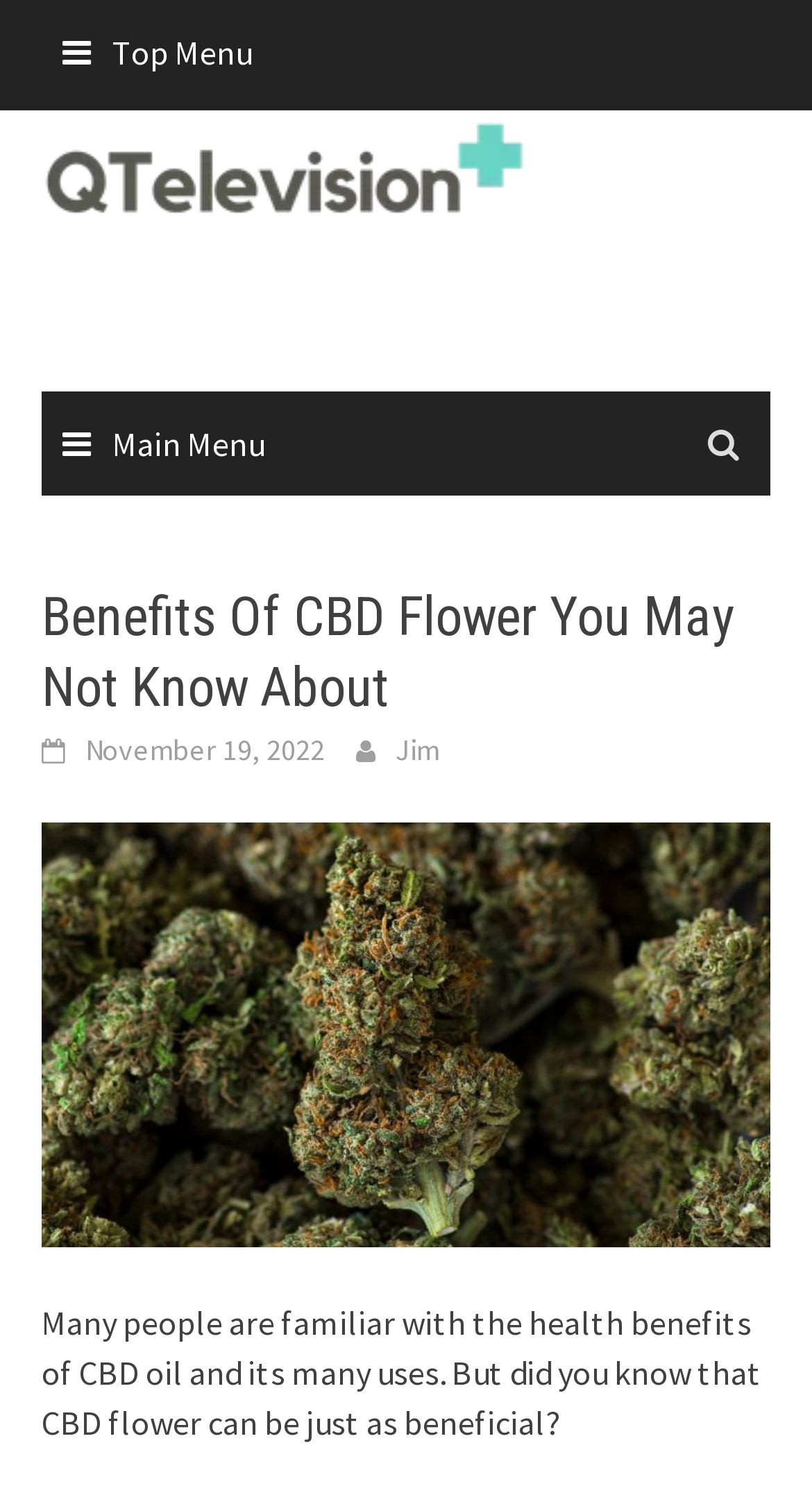Explain the contents of the webpage comprehensively.

The webpage is about the benefits of CBD flower, with a focus on lesser-known advantages. At the top left of the page, there is a link to the top menu, denoted by an icon. Next to it, on the same horizontal level, is a link to "Q Television" accompanied by an image of the same name. 

Below these links, there is a main menu link, also denoted by an icon. Underneath the main menu link, there is a header section that spans the width of the page. Within this section, the title "Benefits Of CBD Flower You May Not Know About" is prominently displayed as a heading. To the right of the title, there are two links: one showing the date "November 19, 2022", and another with the author's name, "Jim". 

Further down the page, there is a block of text that provides an introduction to the topic, stating that while many people are familiar with the health benefits of CBD oil, CBD flower can also be beneficial. This text is positioned near the bottom of the page, taking up about a quarter of the page's width.